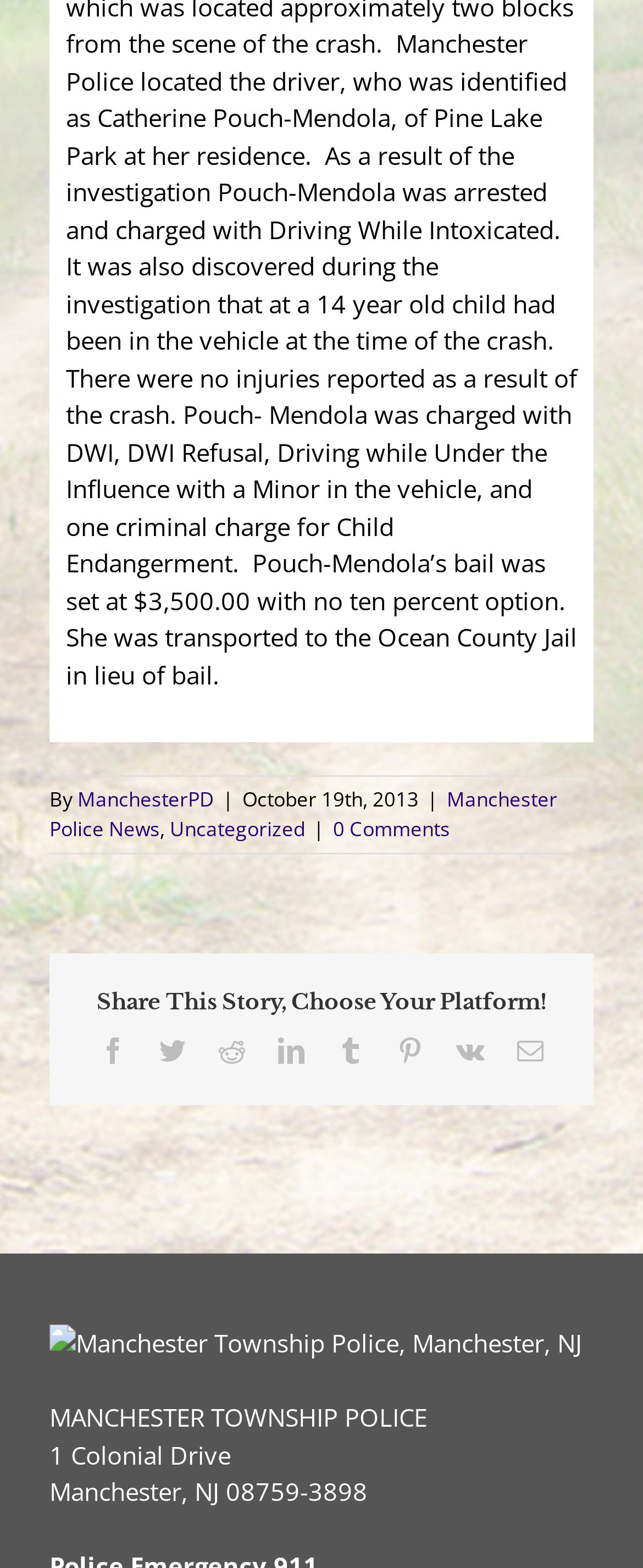Locate the bounding box coordinates of the clickable area to execute the instruction: "Visit Manchester Township Police website". Provide the coordinates as four float numbers between 0 and 1, represented as [left, top, right, bottom].

[0.077, 0.846, 0.905, 0.867]